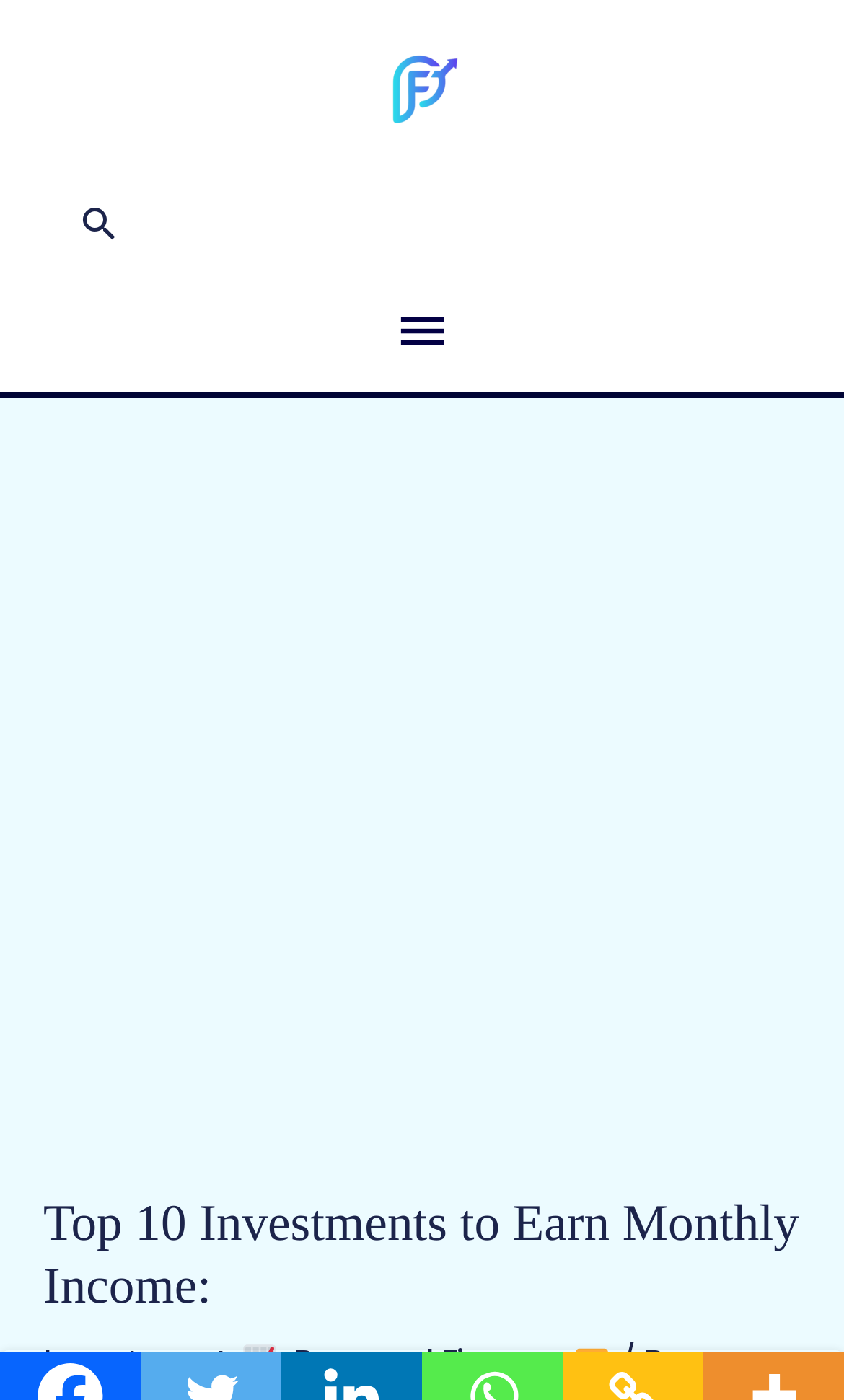Use the information in the screenshot to answer the question comprehensively: How many main menu items are there?

There is a main menu button located at the top right corner of the webpage, which can be expanded to show the main menu items. Currently, it is not expanded, but it is expected to have one main menu item.